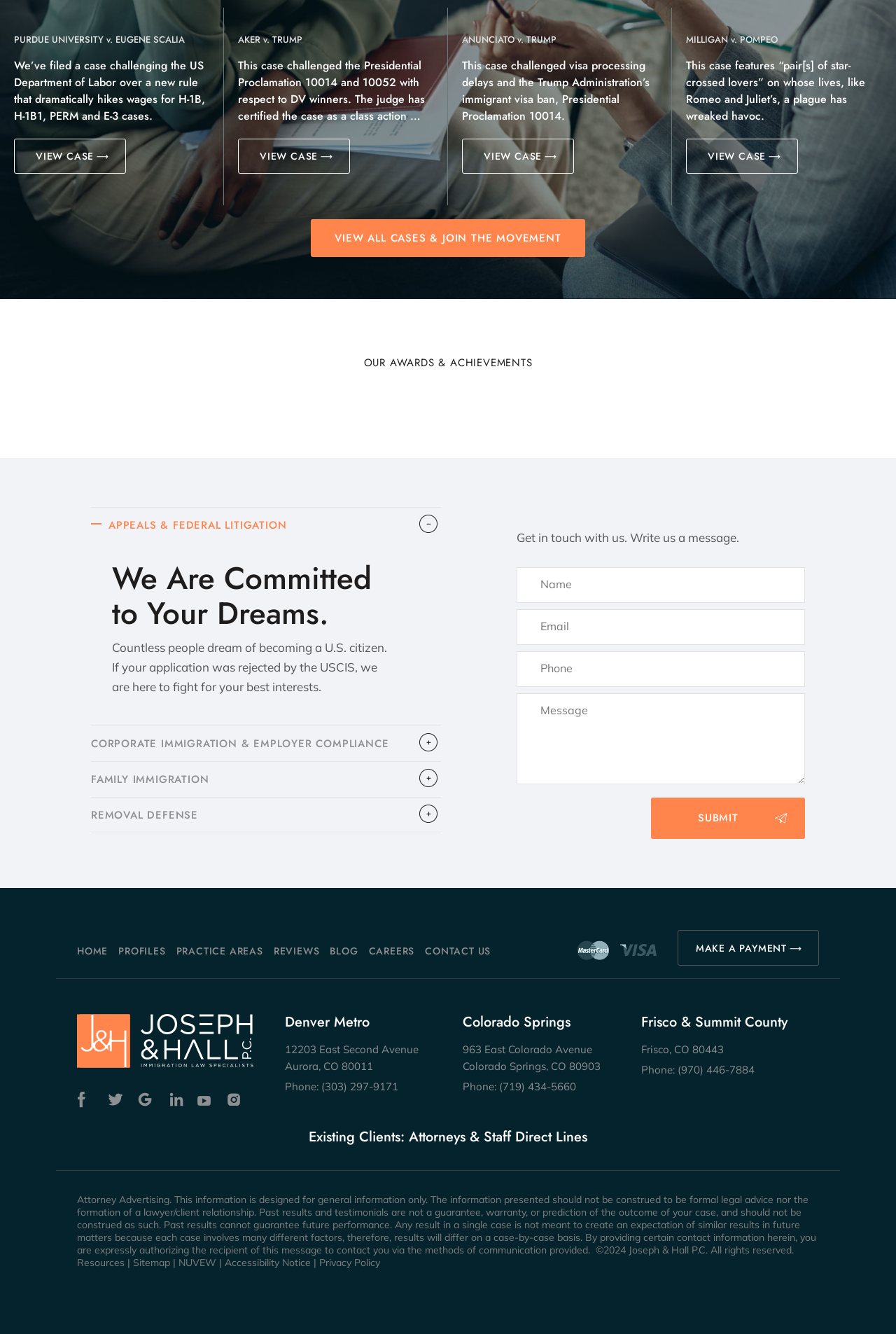Please locate the clickable area by providing the bounding box coordinates to follow this instruction: "Make a payment".

[0.756, 0.697, 0.914, 0.724]